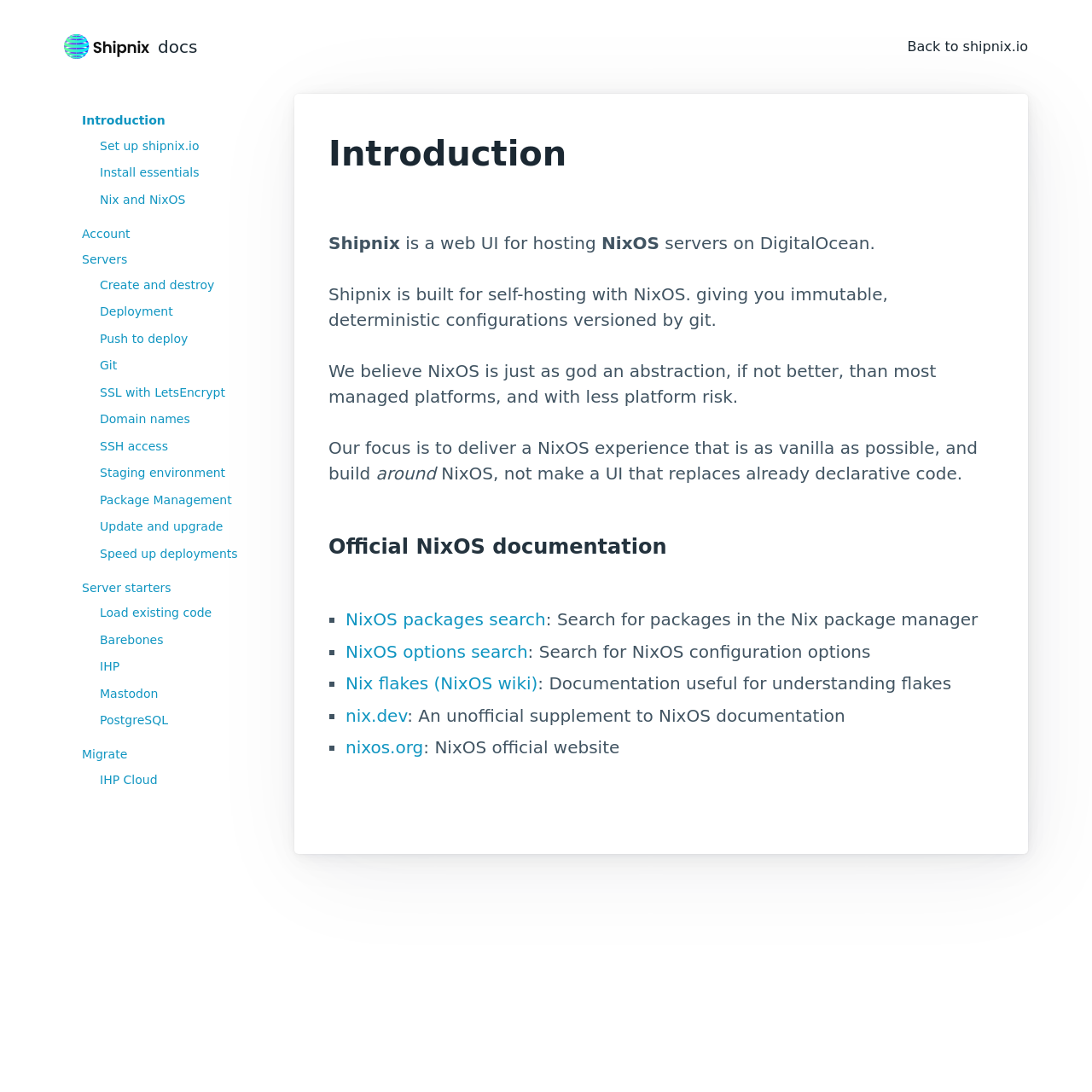Determine the bounding box coordinates for the area that needs to be clicked to fulfill this task: "Visit Shipnix documentation". The coordinates must be given as four float numbers between 0 and 1, i.e., [left, top, right, bottom].

[0.059, 0.031, 0.181, 0.055]